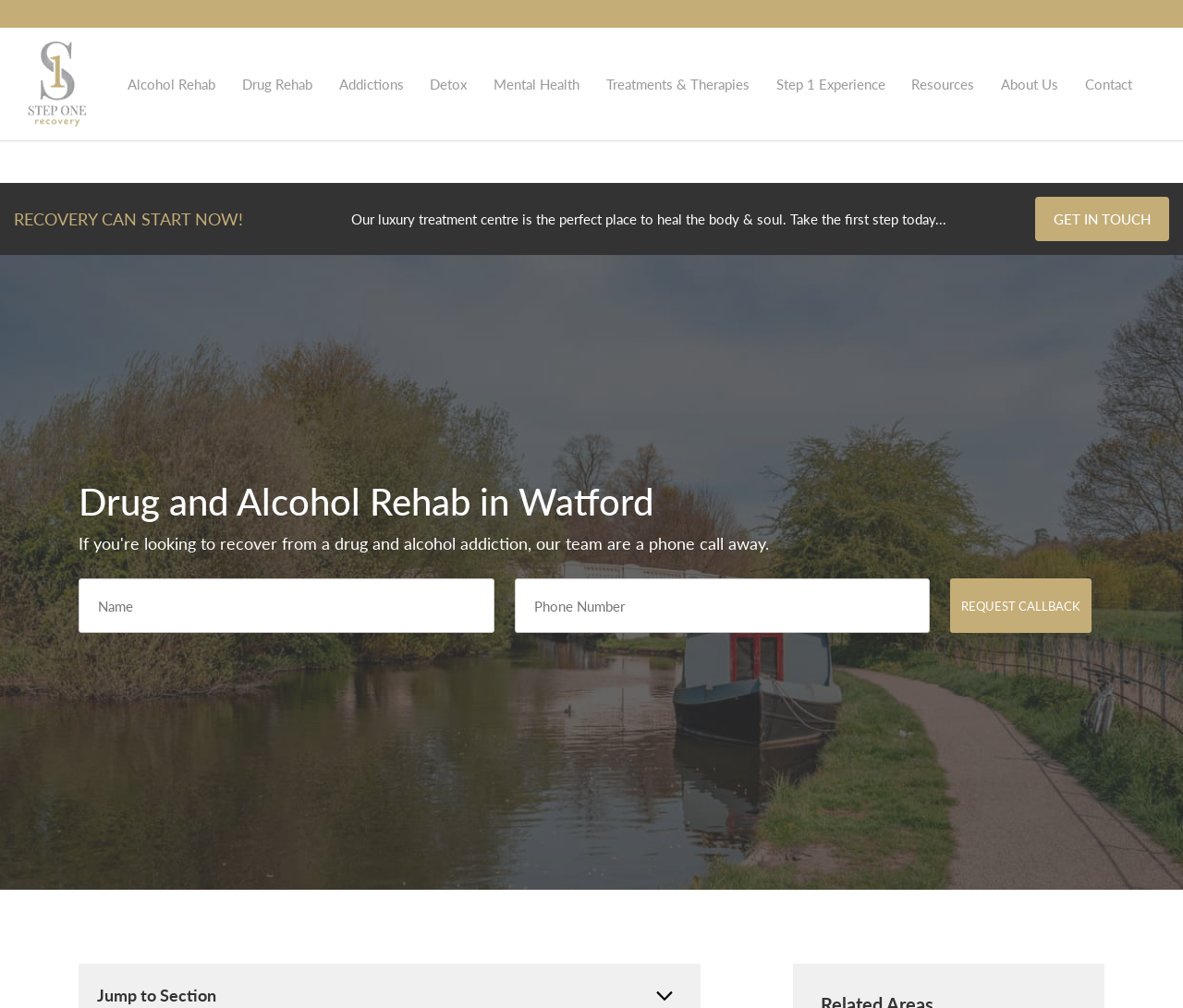Give a short answer using one word or phrase for the question:
What type of rehab is offered?

Drug and alcohol rehab